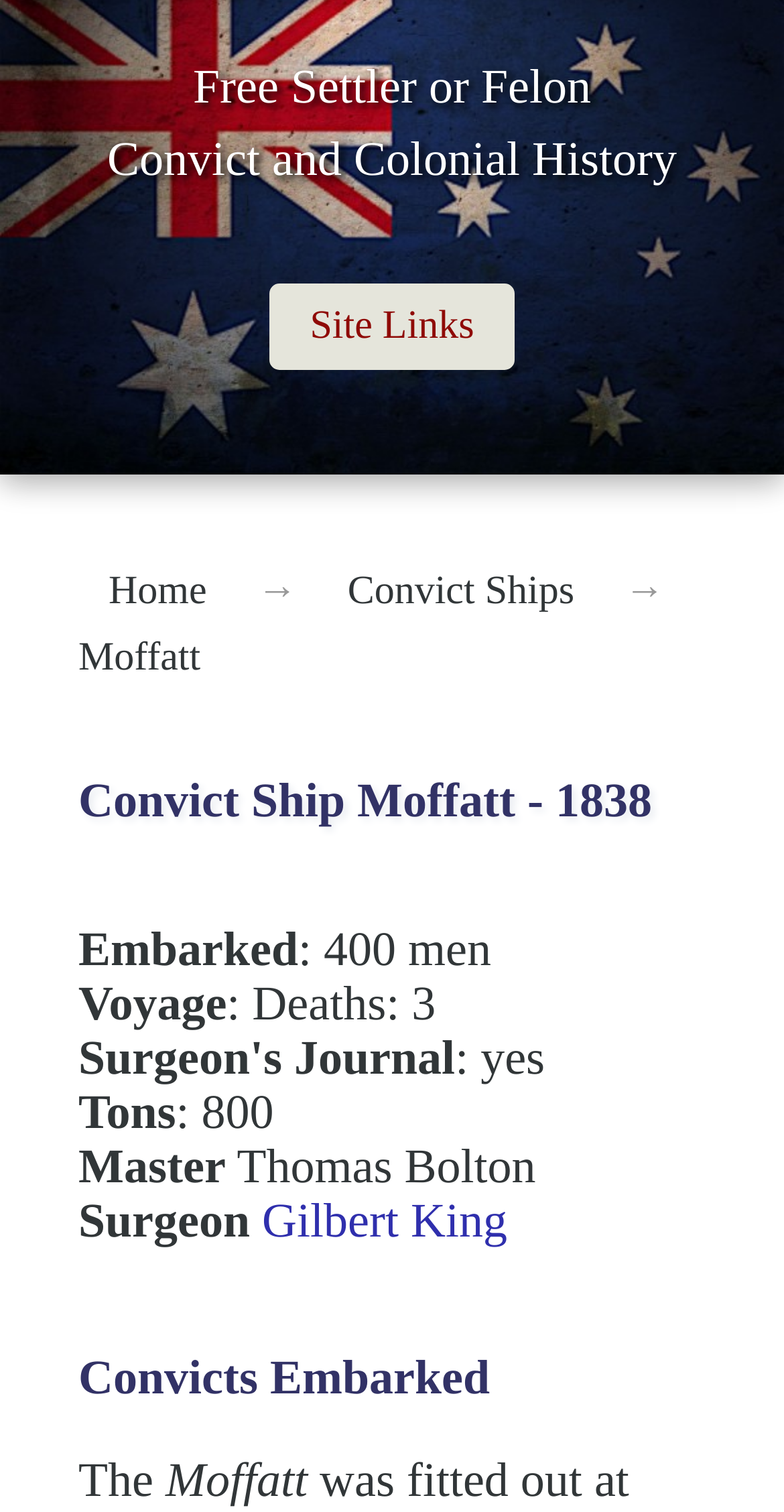Explain in detail what you observe on this webpage.

The webpage is about the Convict Ship Moffatt, which departed from Sheerness on November 9, 1837, and arrived in Hobart on April 1, 1838. 

At the top of the page, there is a heading that reads "Free Settler or Felon Convict and Colonial History" with a link to the same title. Below this, there is a button labeled "Site Links" that contains links to "Home" and "Convict Ships". 

To the right of the "Site Links" button, the text "Moffatt" is displayed. Below this, there is a heading that reads "Convict Ship Moffatt - 1838". 

The page then provides information about the ship's voyage, including the number of men embarked (400), the voyage details (with 3 deaths), and whether the ship was surgeon-superintended (yes). 

Further down, the page lists the ship's tonnage (800), its master (Thomas Bolton), and its surgeon (Gilbert King). 

Finally, at the bottom of the page, there is a heading that reads "Convicts Embarked" followed by the text "The Moffatt".